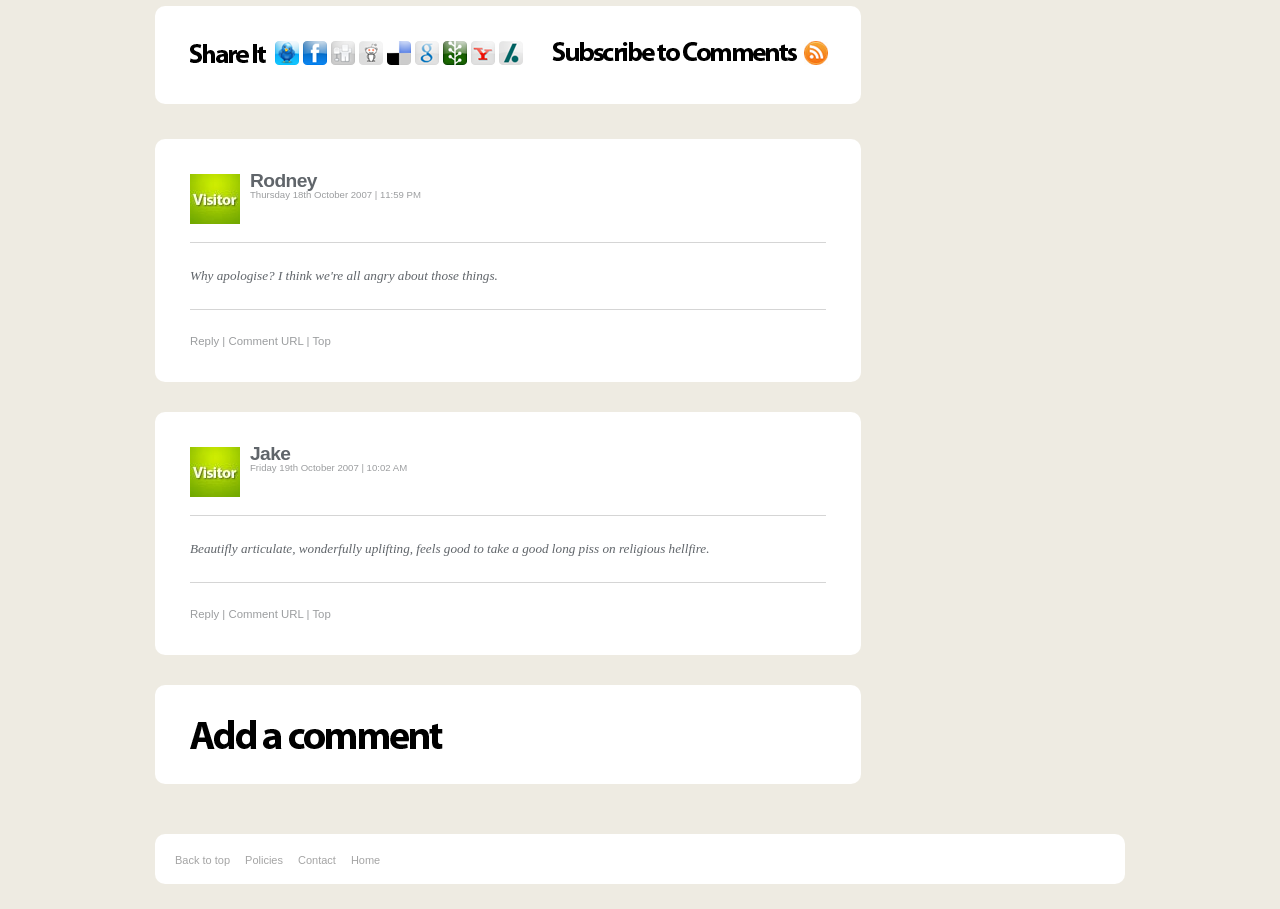Given the webpage screenshot and the description, determine the bounding box coordinates (top-left x, top-left y, bottom-right x, bottom-right y) that define the location of the UI element matching this description: Back to top

[0.137, 0.94, 0.18, 0.953]